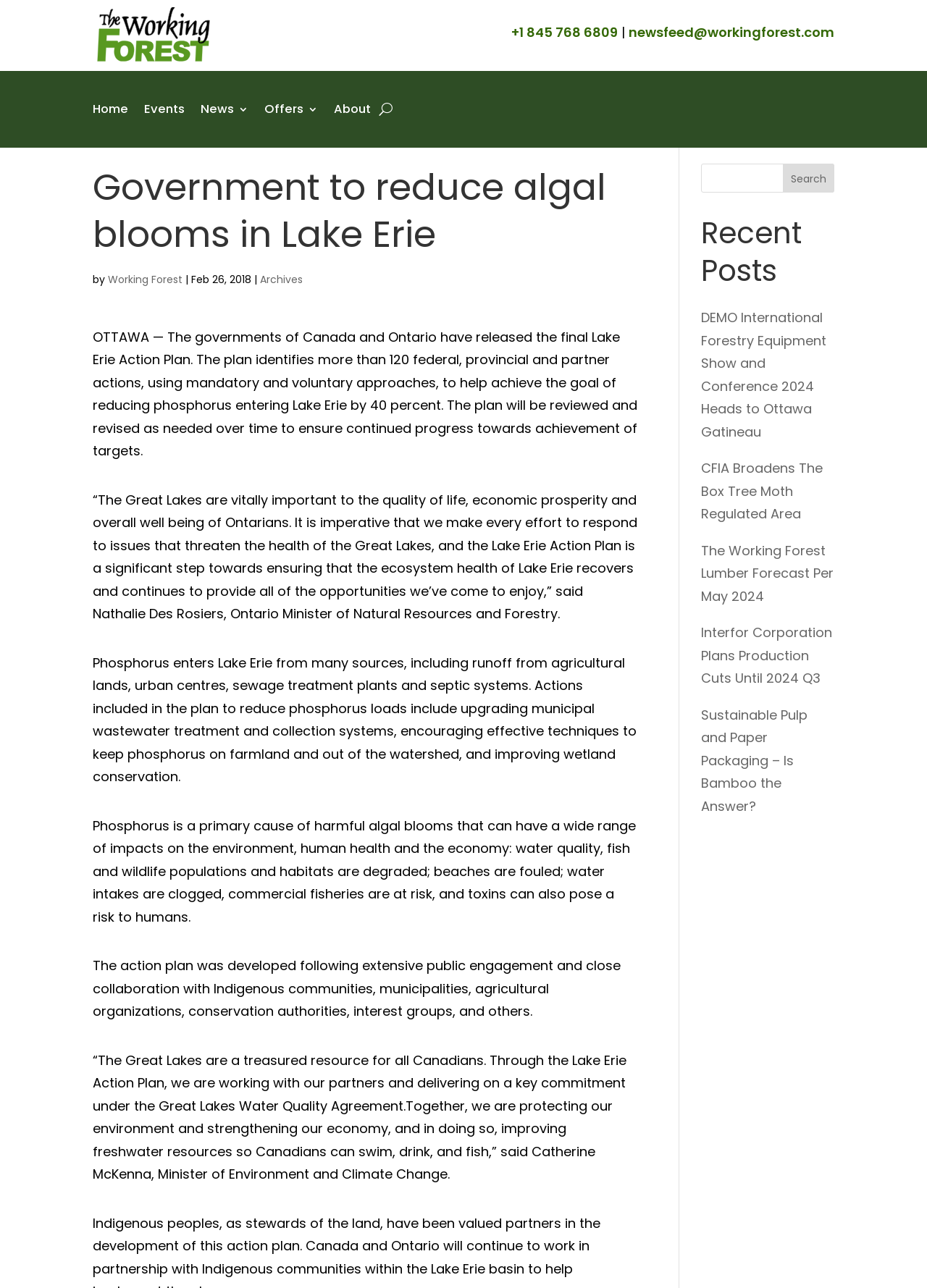Locate the bounding box coordinates of the element that should be clicked to fulfill the instruction: "Click the 'Home' link".

[0.1, 0.063, 0.138, 0.106]